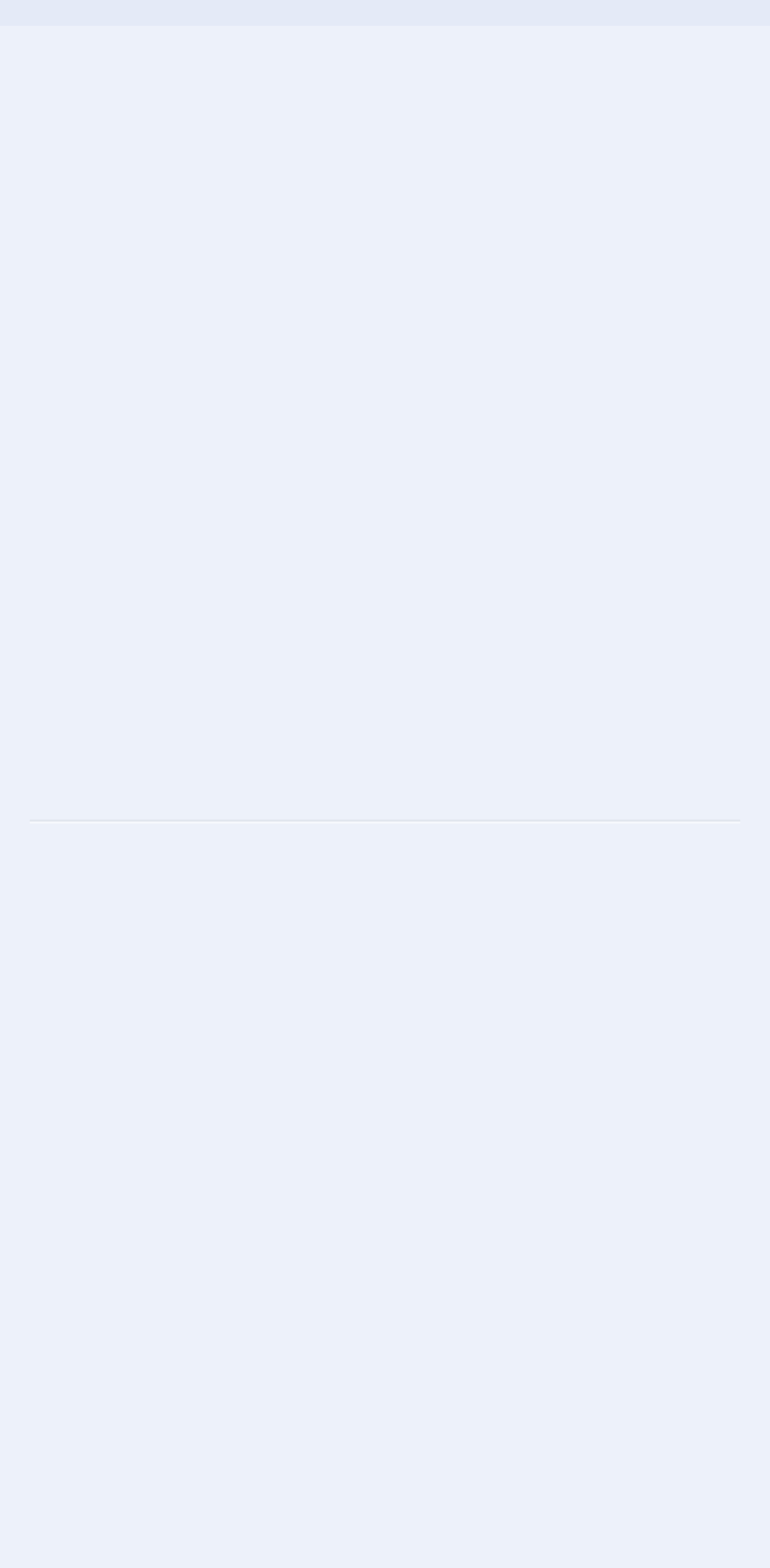Could you locate the bounding box coordinates for the section that should be clicked to accomplish this task: "Click on the 'Home' link".

[0.038, 0.188, 0.149, 0.213]